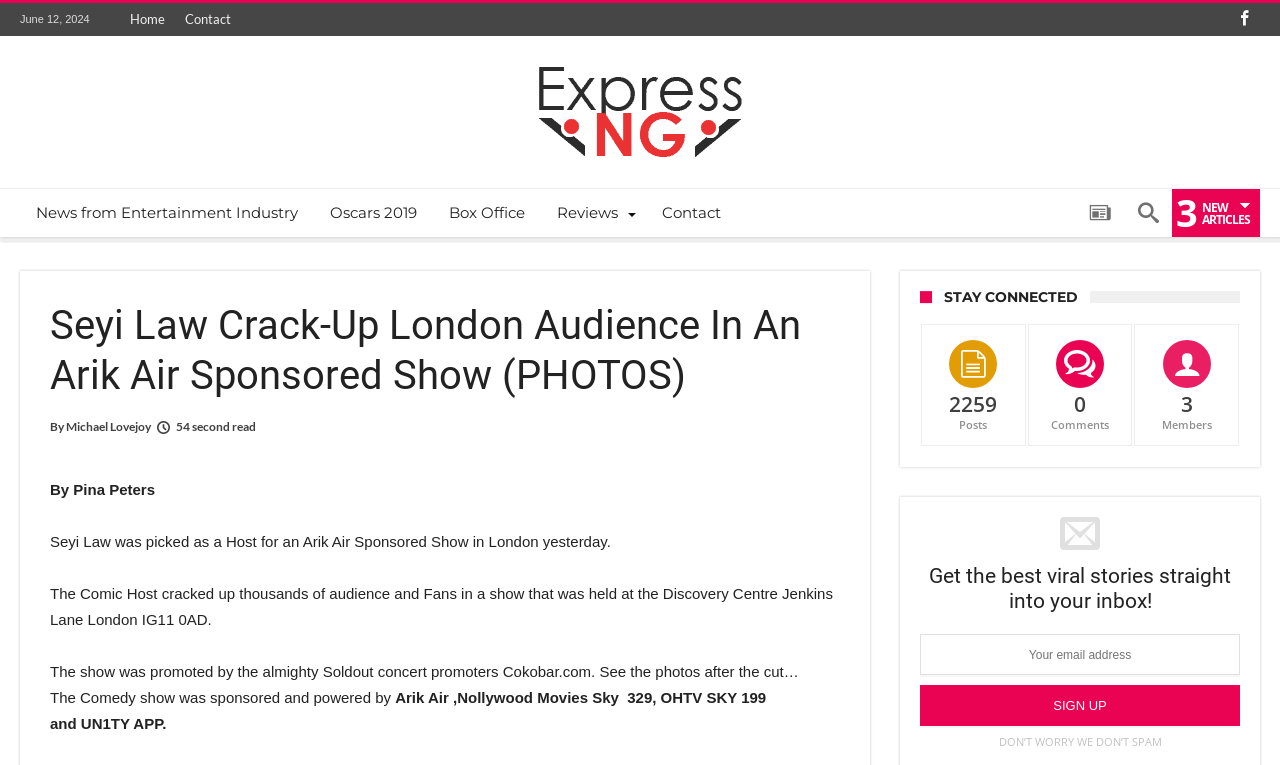Pinpoint the bounding box coordinates of the clickable element to carry out the following instruction: "Read the article by Pina Peters."

[0.039, 0.629, 0.121, 0.651]